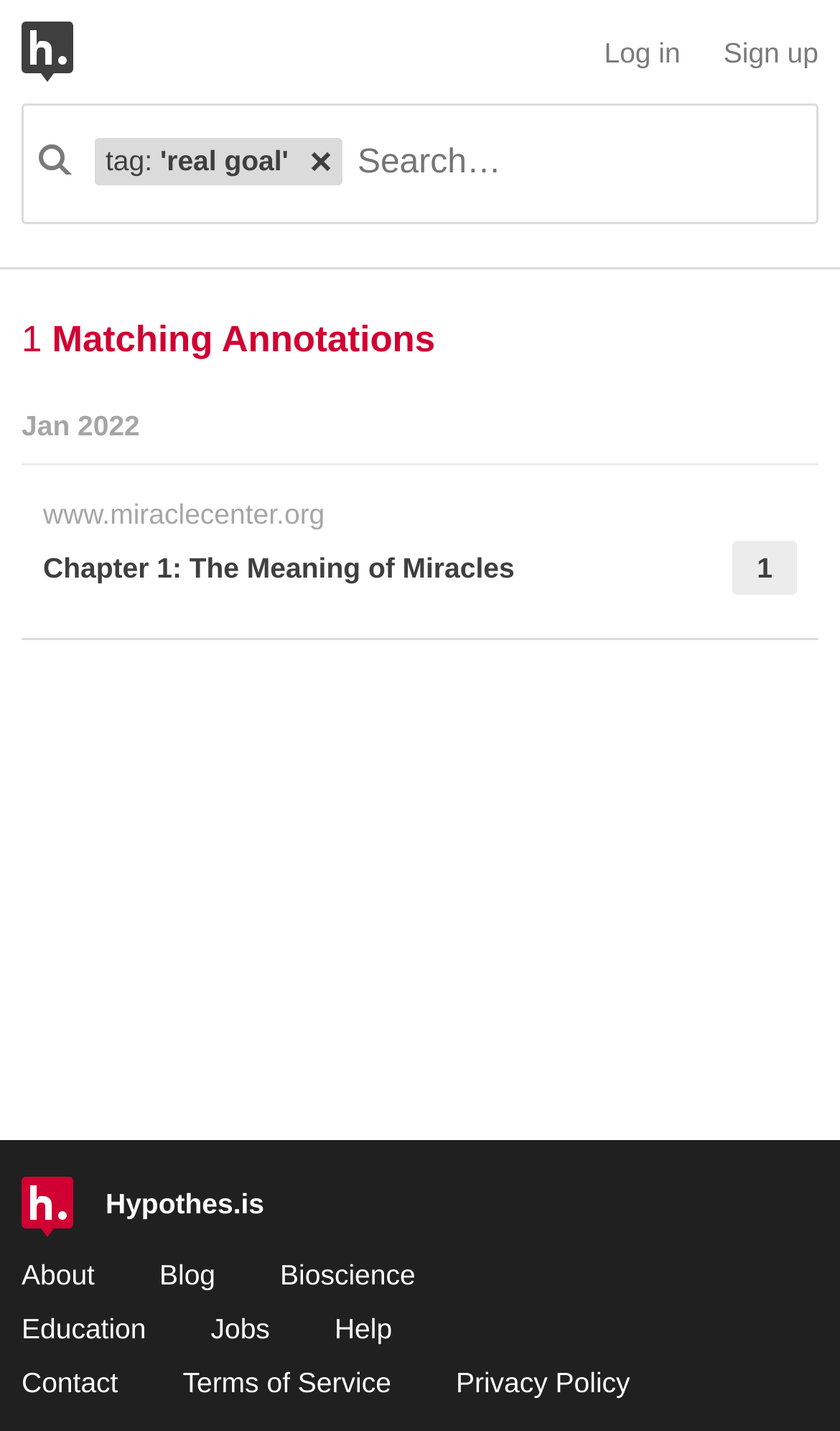Highlight the bounding box coordinates of the element you need to click to perform the following instruction: "Contact us."

None